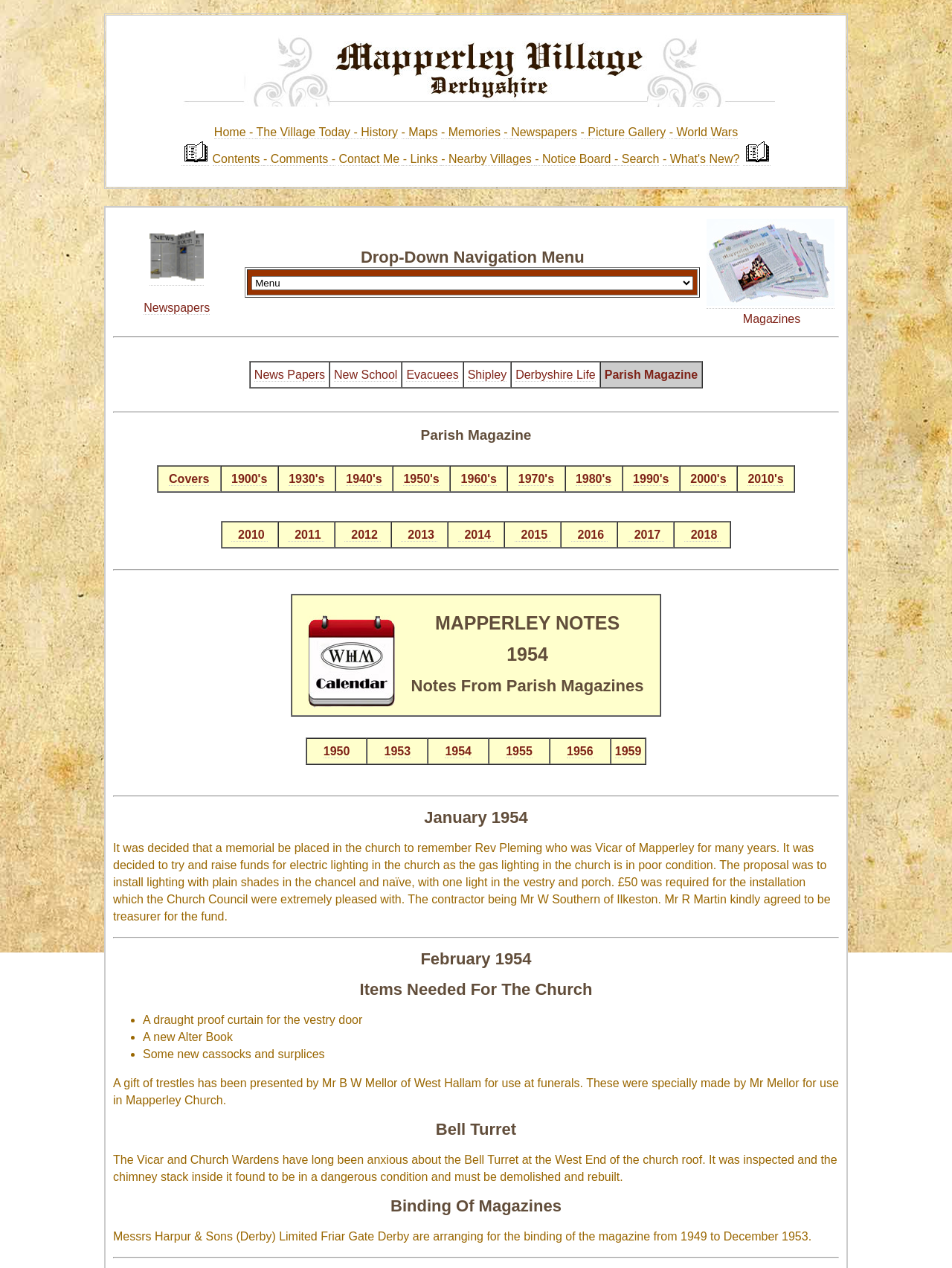Determine the bounding box coordinates of the UI element described below. Use the format (top-left x, top-left y, bottom-right x, bottom-right y) with floating point numbers between 0 and 1: The Village Today -

[0.269, 0.099, 0.379, 0.11]